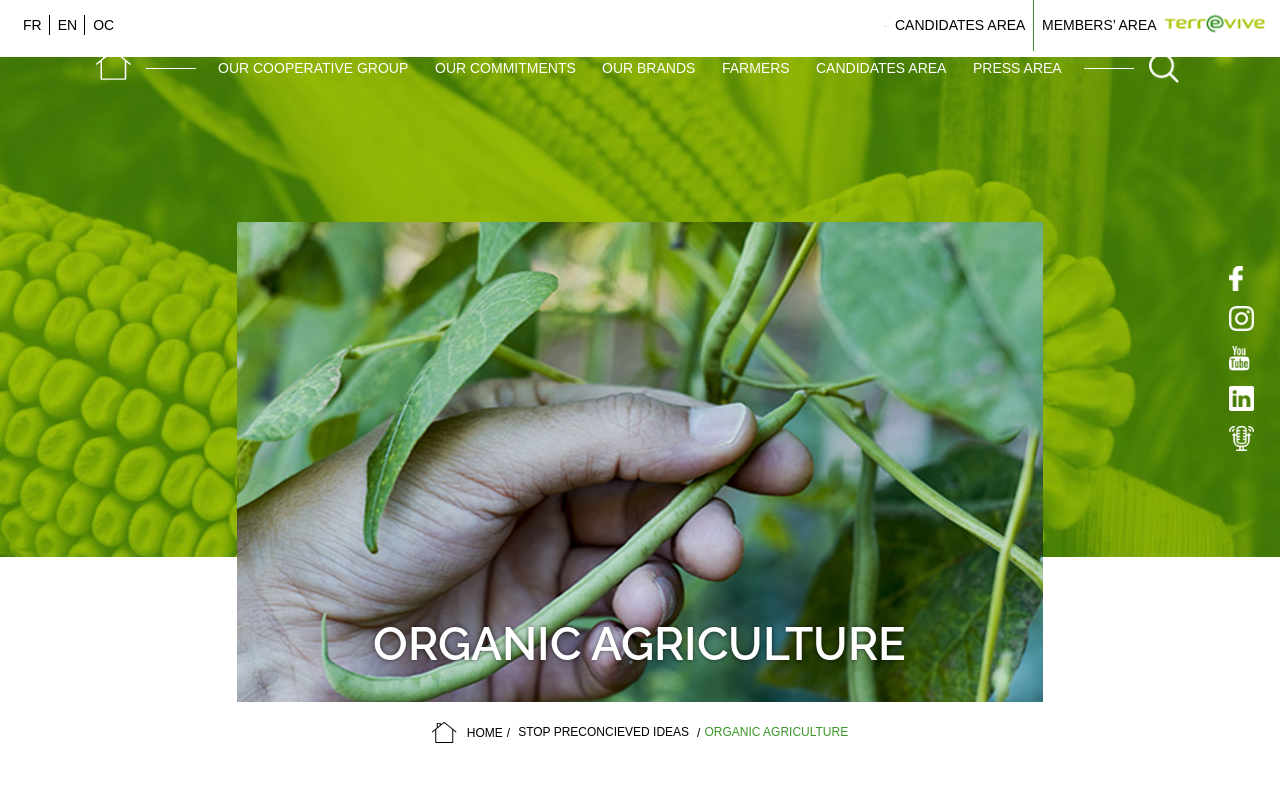What is the theme of the webpage?
Refer to the image and give a detailed response to the question.

The webpage has a heading 'ORGANIC AGRICULTURE' and mentions 'bio' in the meta description, indicating that the theme of the webpage is related to organic agriculture.